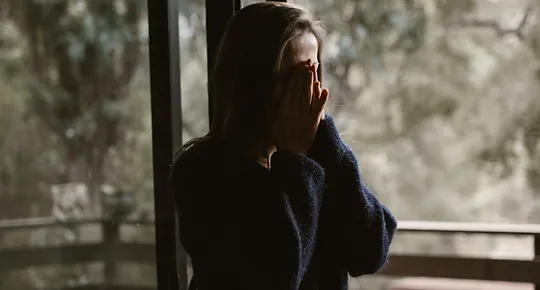Answer the question using only one word or a concise phrase: What is the tone of the scene?

Emotional